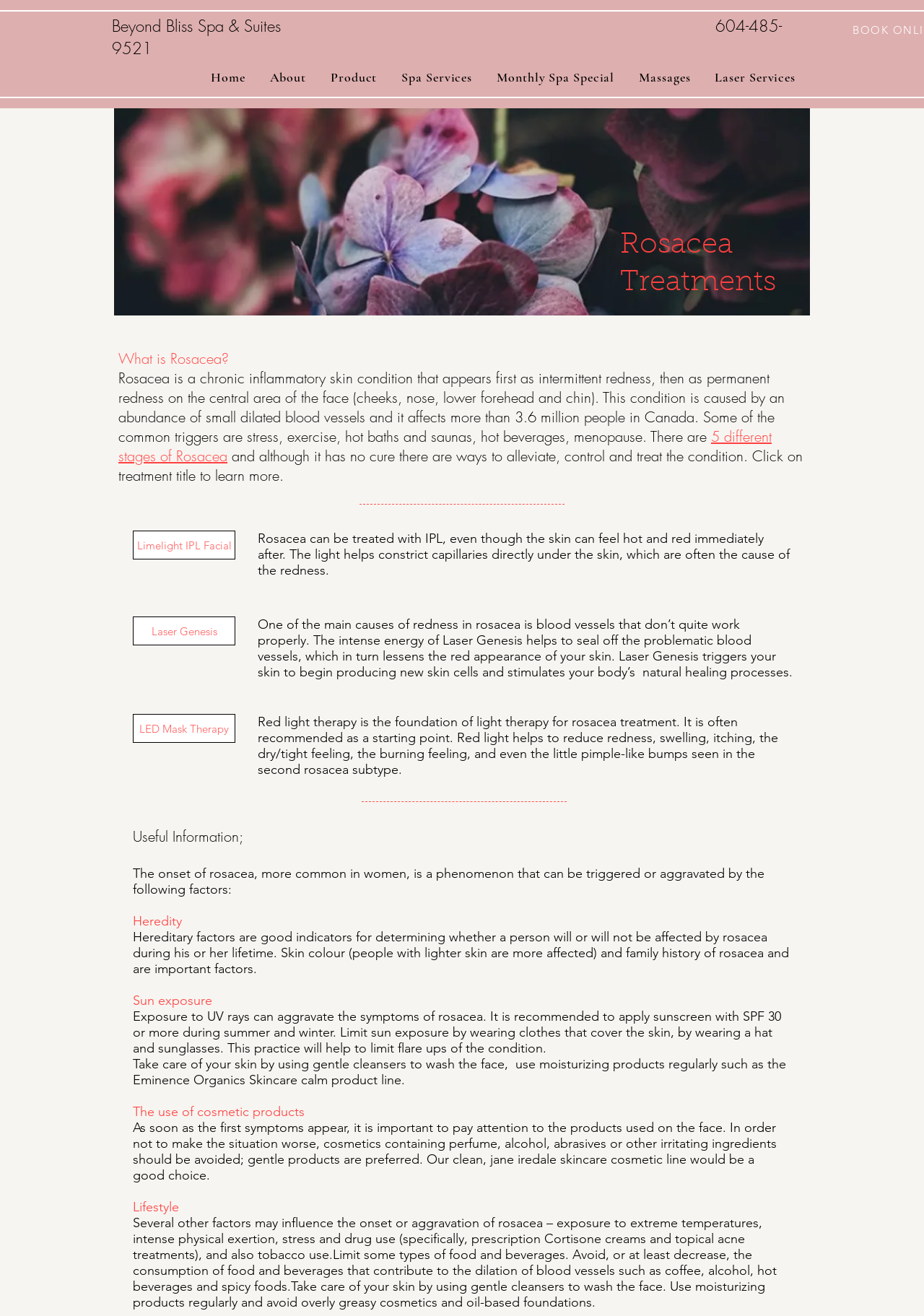How many treatments are mentioned for Rosacea?
Look at the image and provide a detailed response to the question.

From the webpage, I can see that three treatments are mentioned for Rosacea: Limelight IPL Facial, Laser Genesis, and LED Mask Therapy. These treatments are listed as links under the heading 'Rosacea Treatments'.